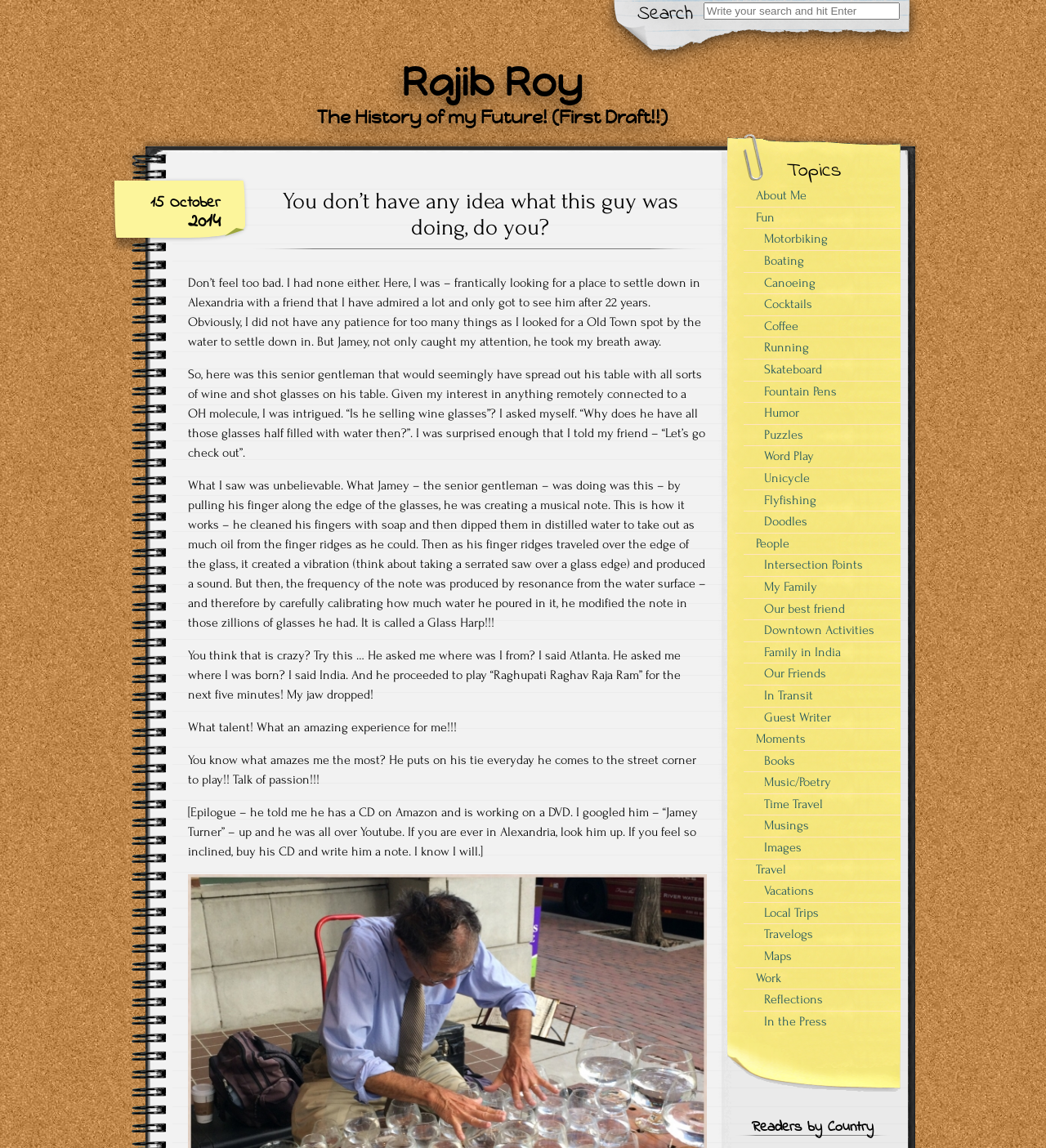What is the author's name?
Kindly offer a comprehensive and detailed response to the question.

The author's name is mentioned in the heading 'Rajib Roy The History of my Future! (First Draft!!)' which is located at the top of the webpage.